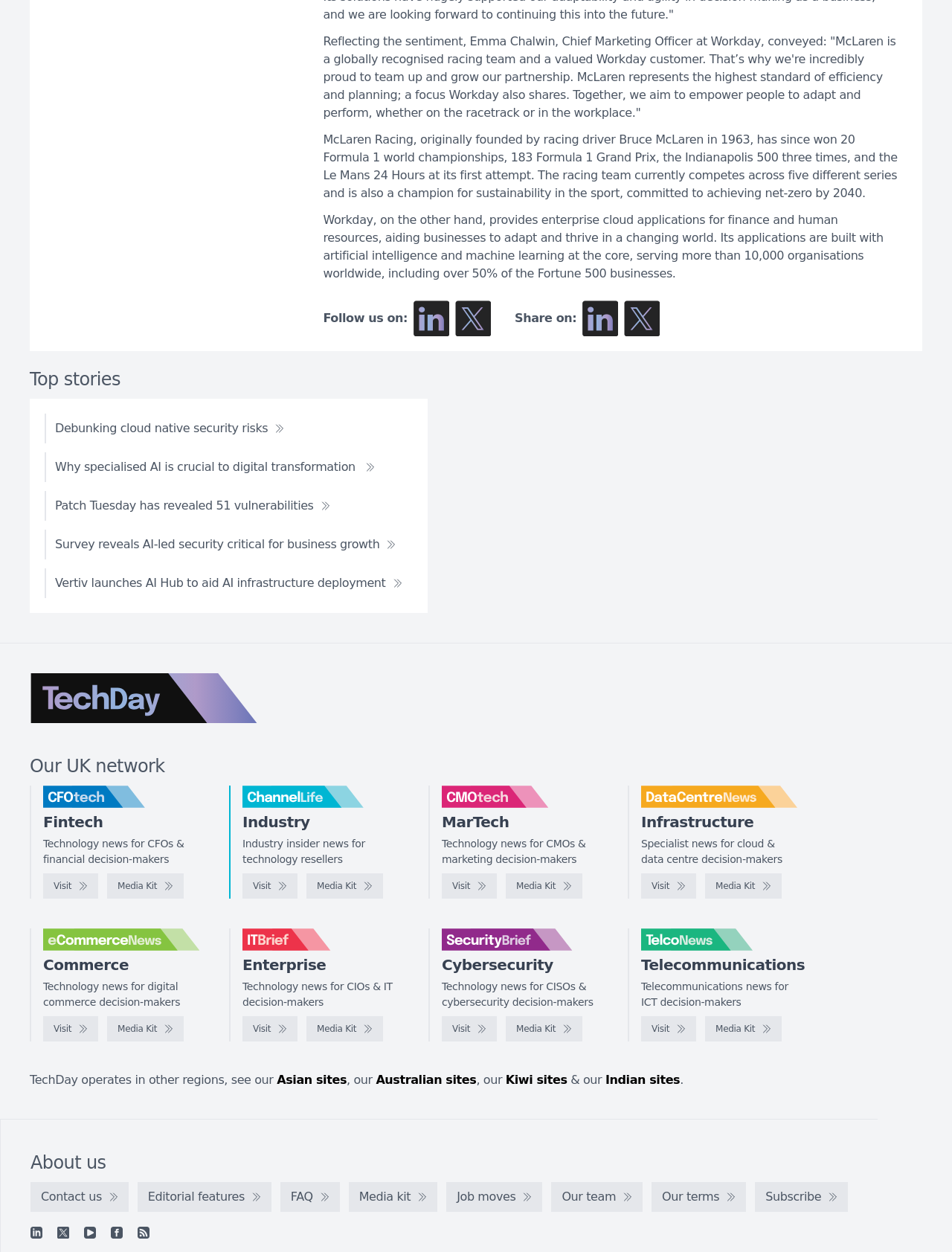Provide a brief response to the question using a single word or phrase: 
What type of news is featured on this website?

Technology news